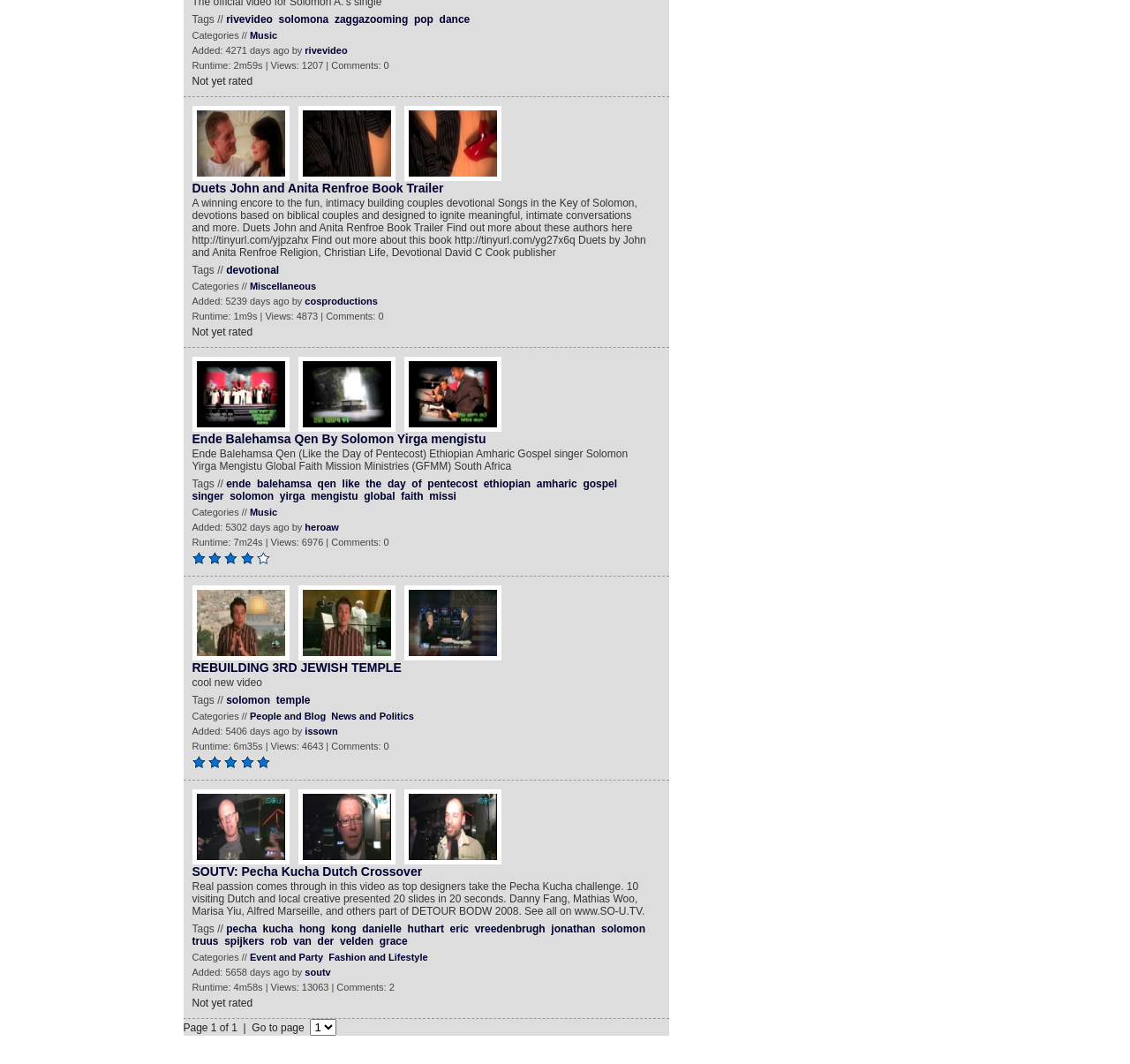Provide the bounding box coordinates of the area you need to click to execute the following instruction: "View December 2012".

None